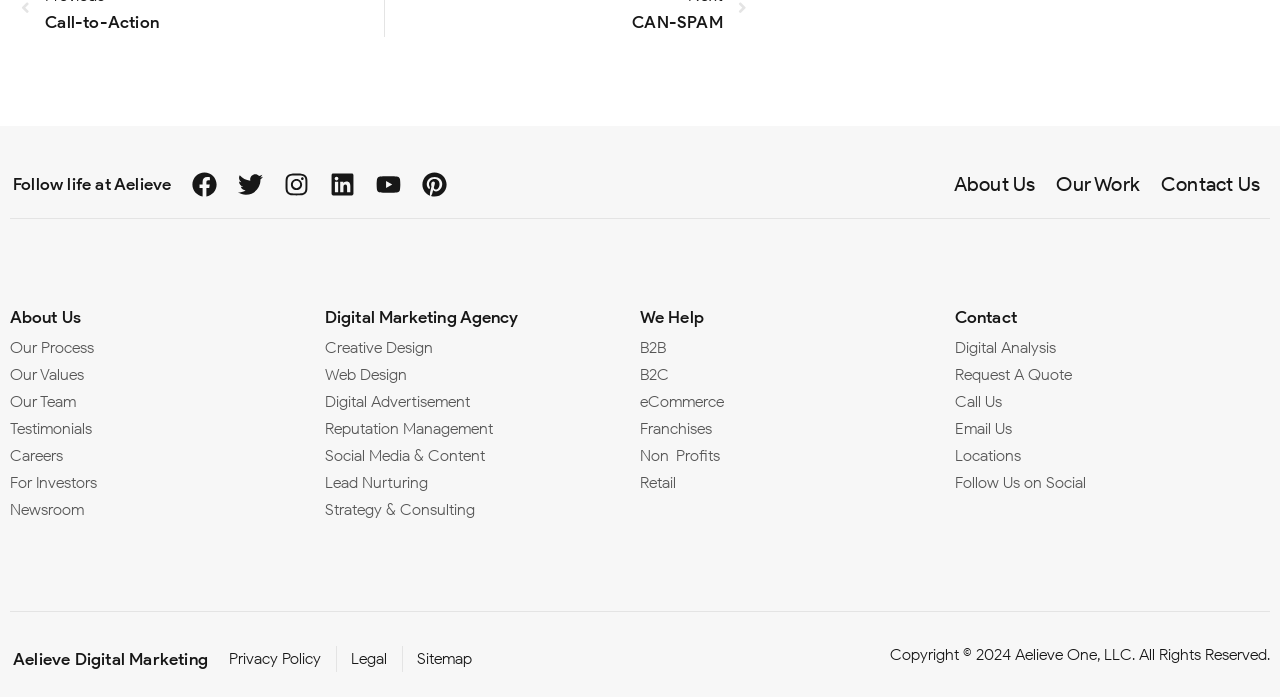Find the bounding box coordinates of the area that needs to be clicked in order to achieve the following instruction: "Read the Privacy Policy". The coordinates should be specified as four float numbers between 0 and 1, i.e., [left, top, right, bottom].

[0.179, 0.927, 0.251, 0.964]